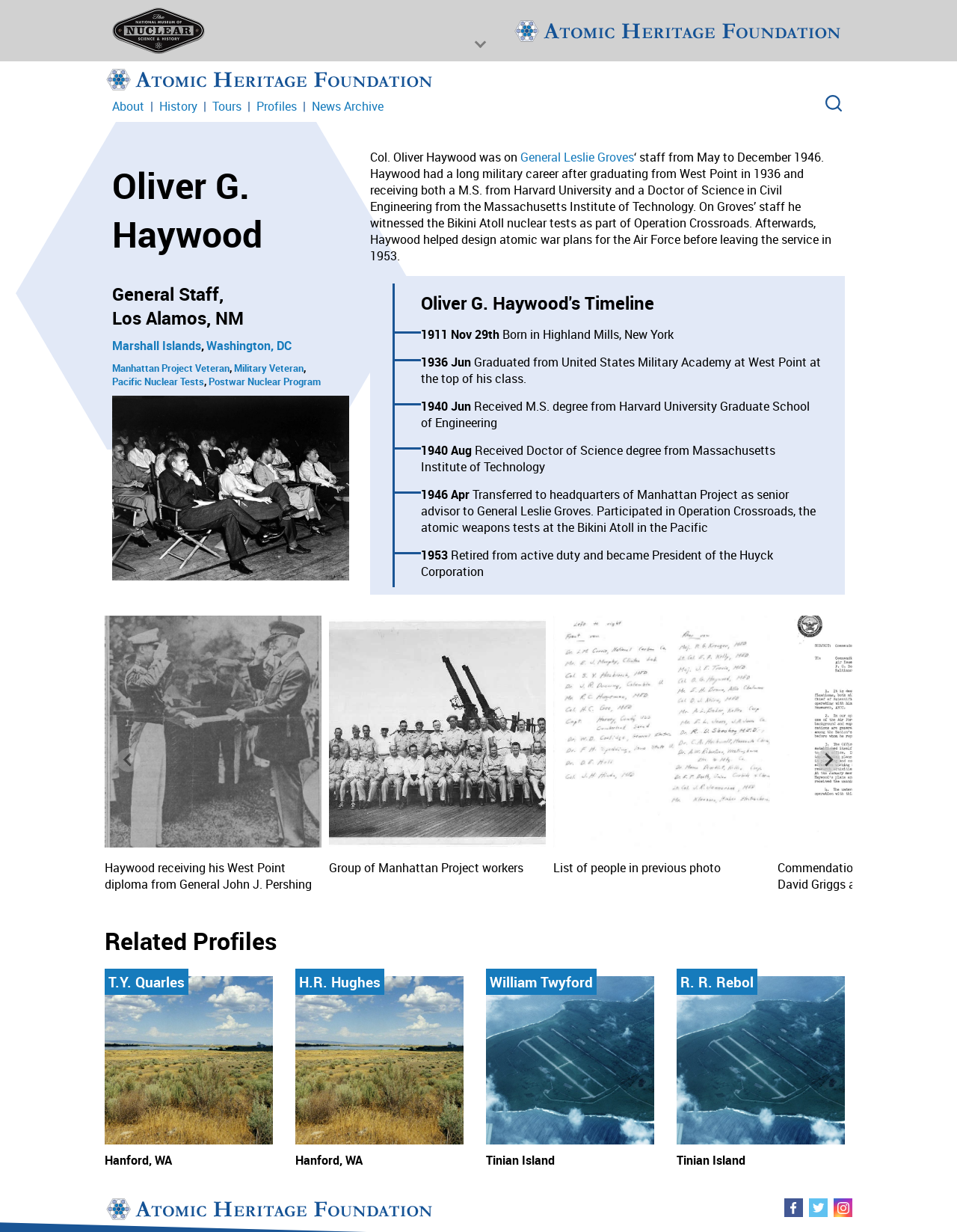Determine the bounding box coordinates of the clickable region to follow the instruction: "View Oliver G. Haywood's profile".

[0.117, 0.131, 0.365, 0.21]